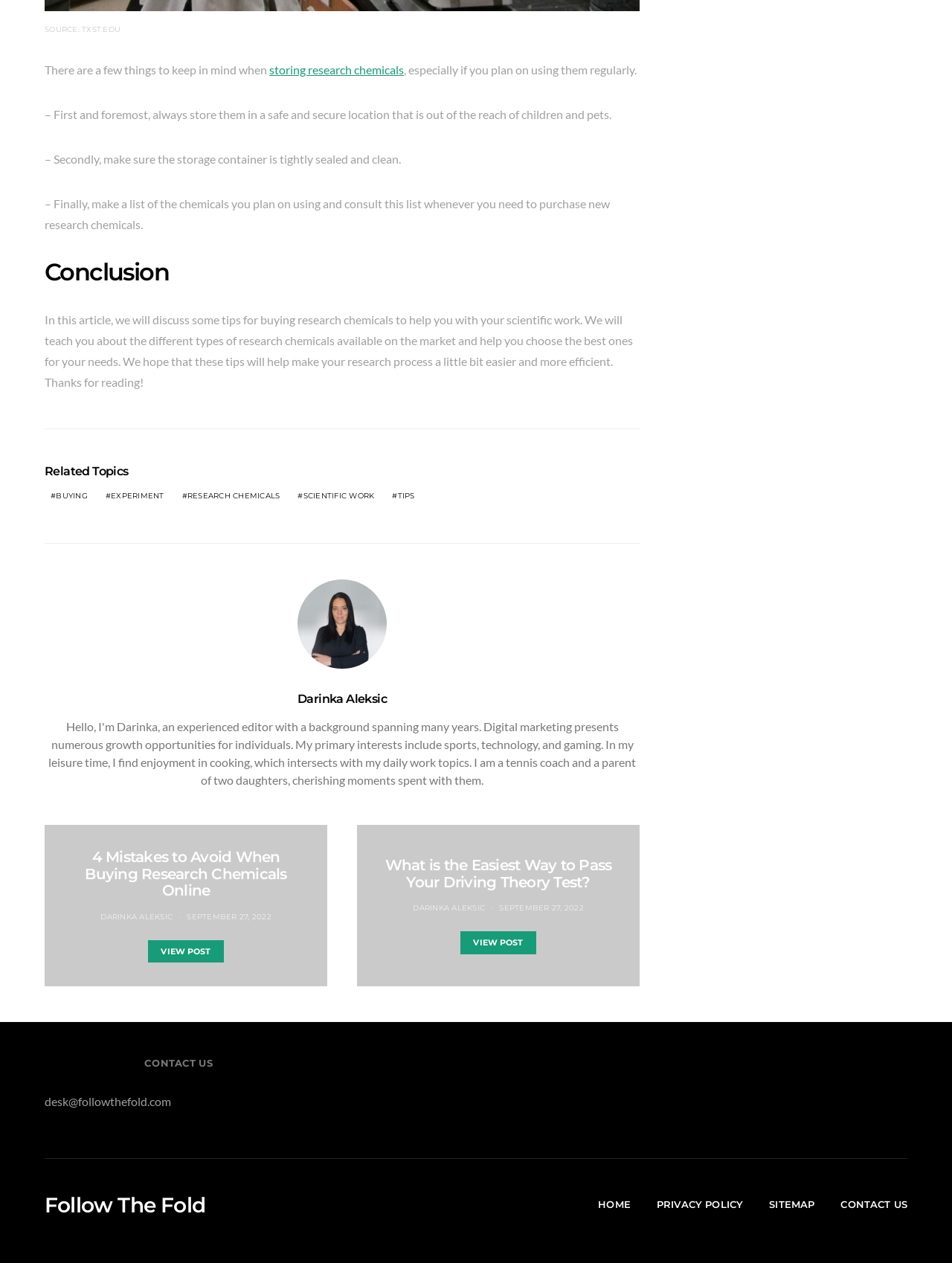Give a concise answer using one word or a phrase to the following question:
What is the author's name of the article?

Darinka Aleksic